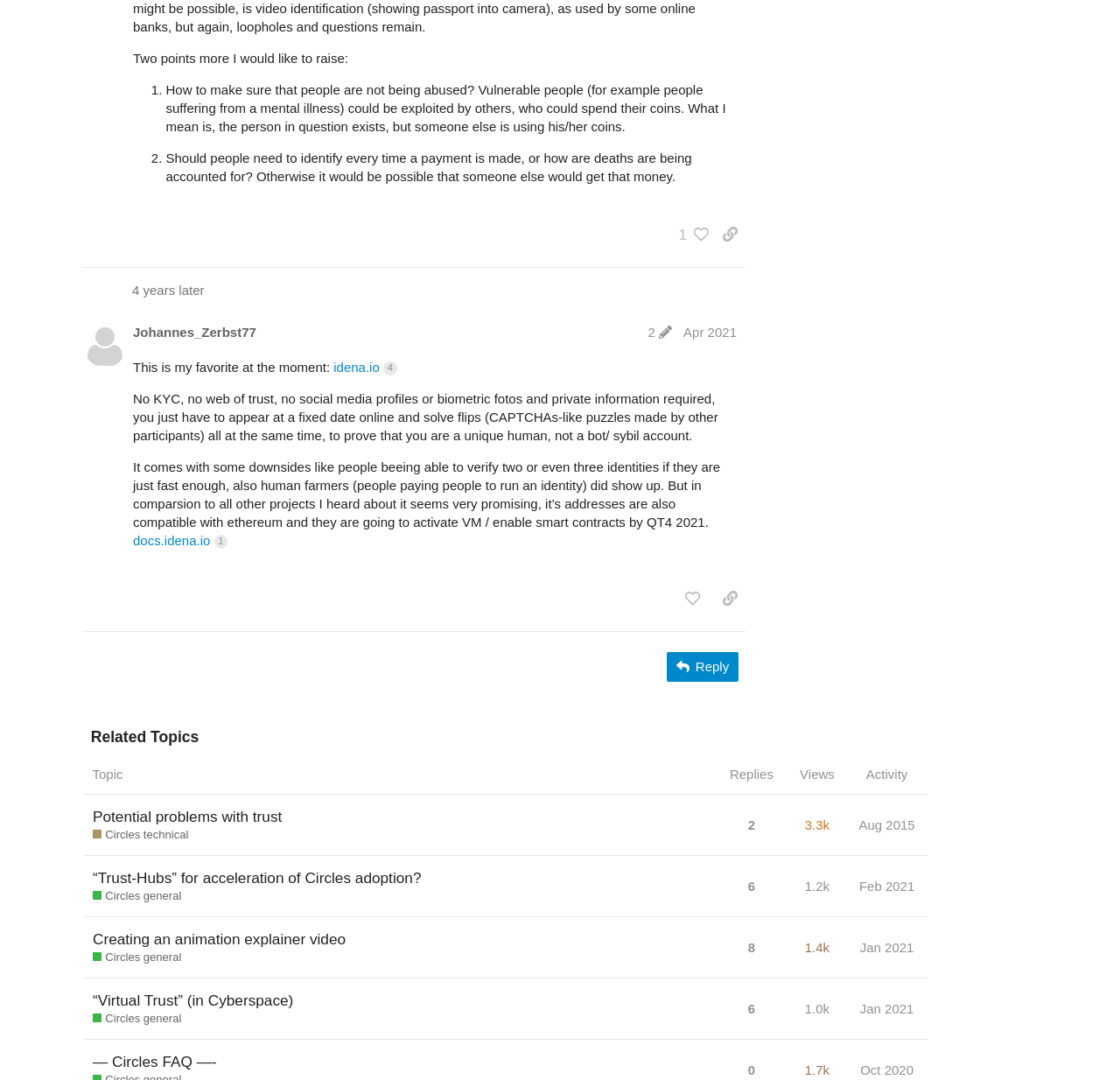Find the bounding box coordinates of the element's region that should be clicked in order to follow the given instruction: "reply to this post". The coordinates should consist of four float numbers between 0 and 1, i.e., [left, top, right, bottom].

[0.596, 0.603, 0.659, 0.631]